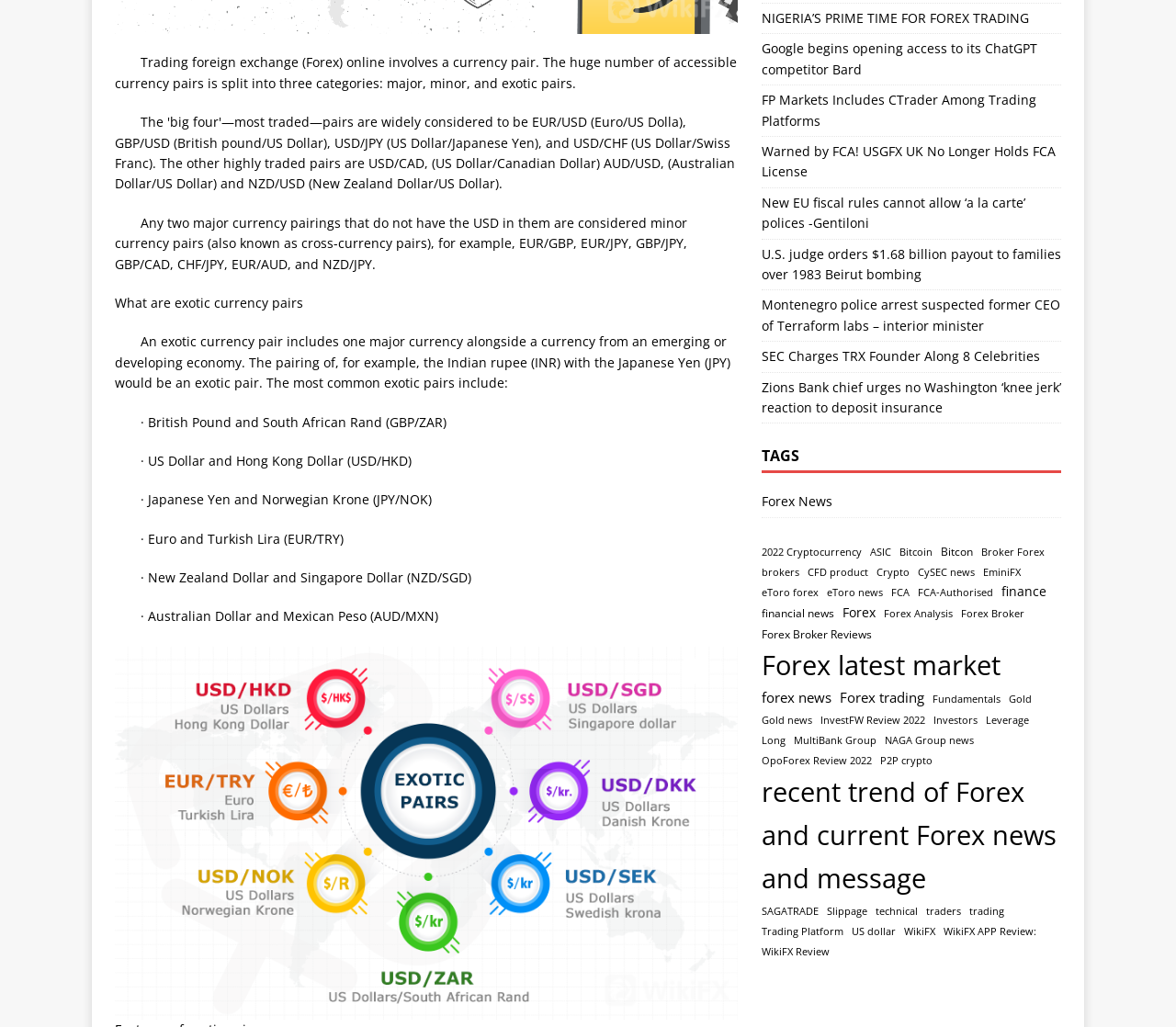Given the description of a UI element: "Trading Platform", identify the bounding box coordinates of the matching element in the webpage screenshot.

[0.647, 0.9, 0.717, 0.915]